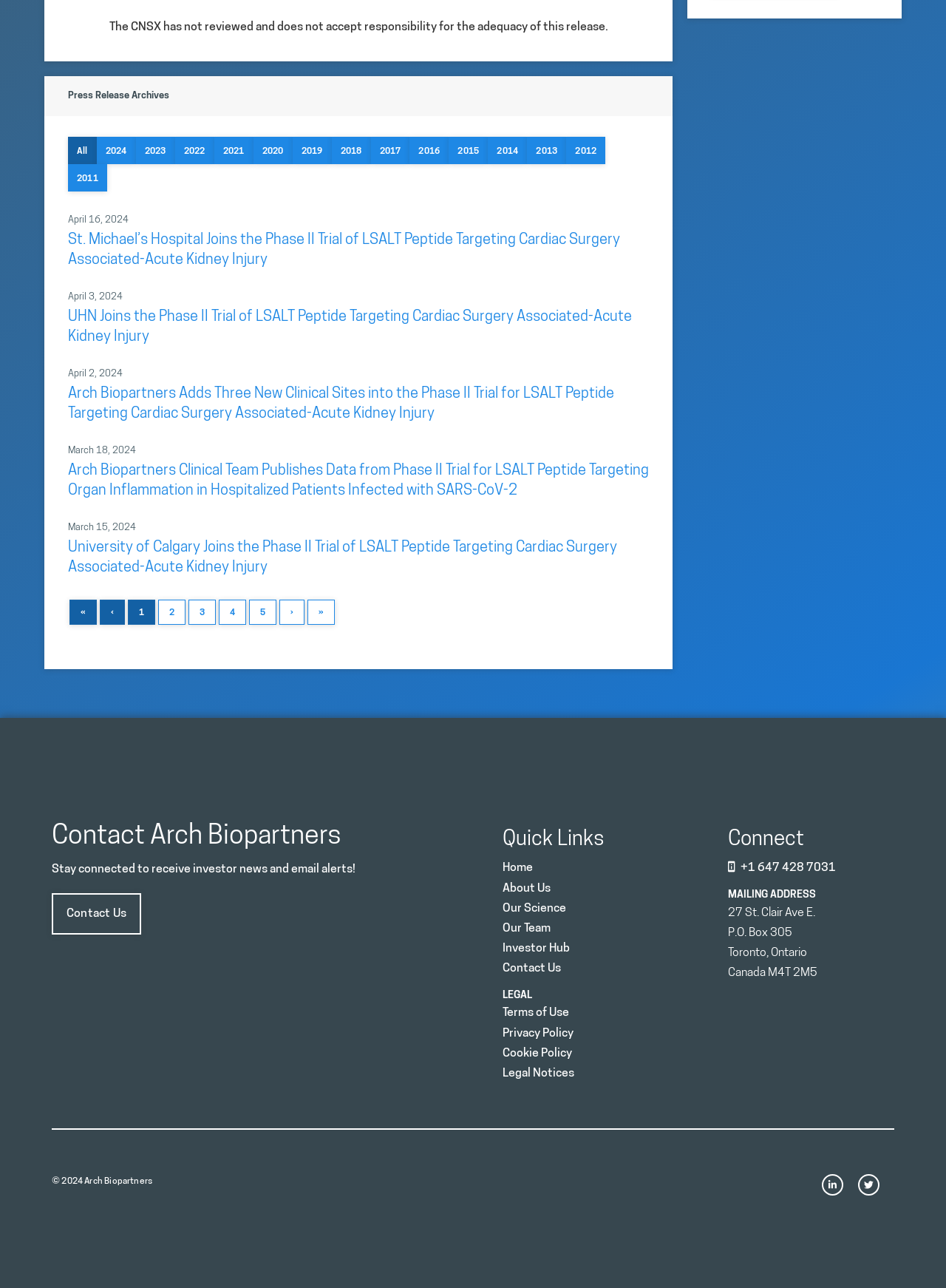Identify the bounding box coordinates of the area that should be clicked in order to complete the given instruction: "Go to first page". The bounding box coordinates should be four float numbers between 0 and 1, i.e., [left, top, right, bottom].

[0.073, 0.466, 0.102, 0.485]